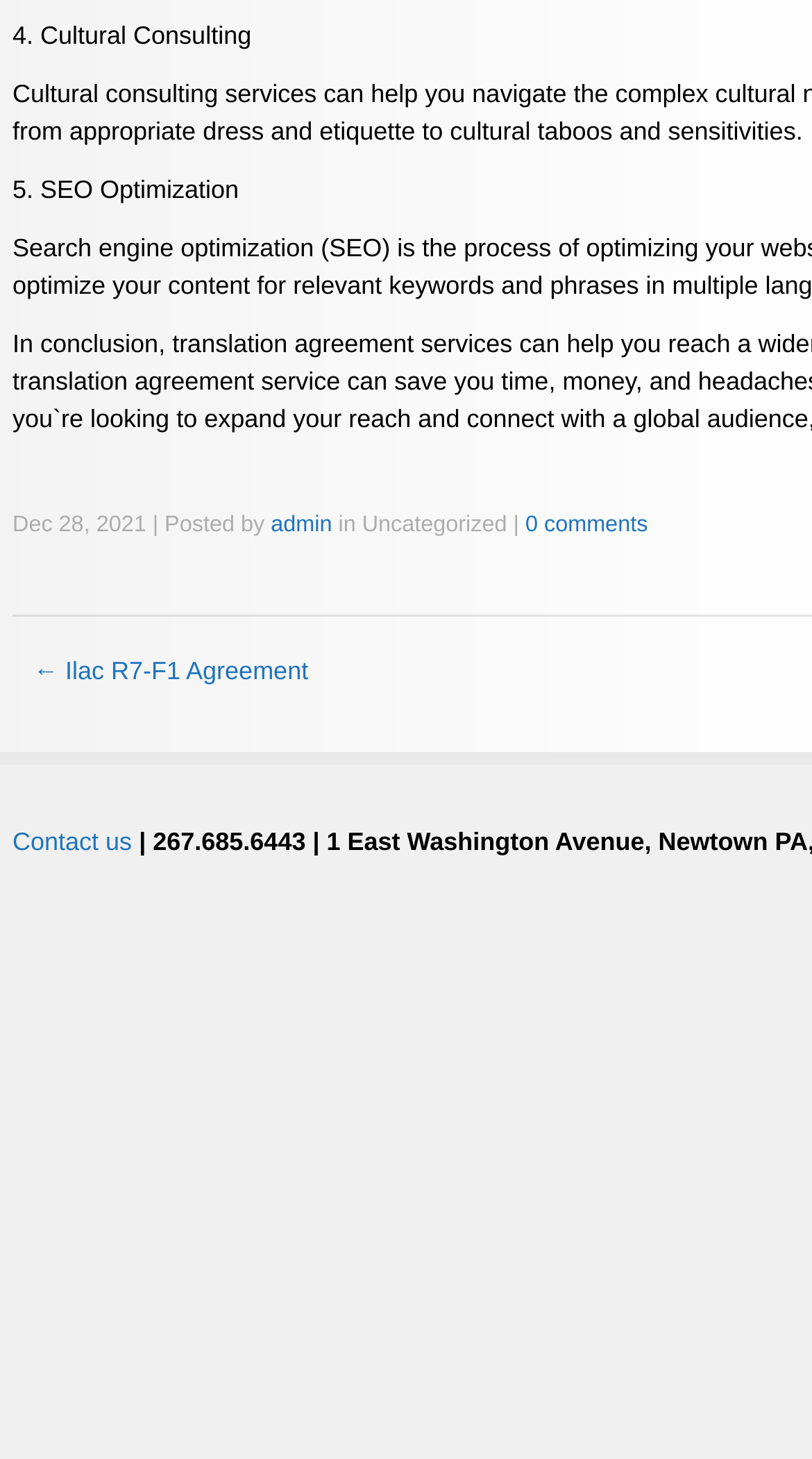Identify and provide the bounding box for the element described by: "← Ilac R7-F1 Agreement".

[0.041, 0.449, 0.38, 0.469]